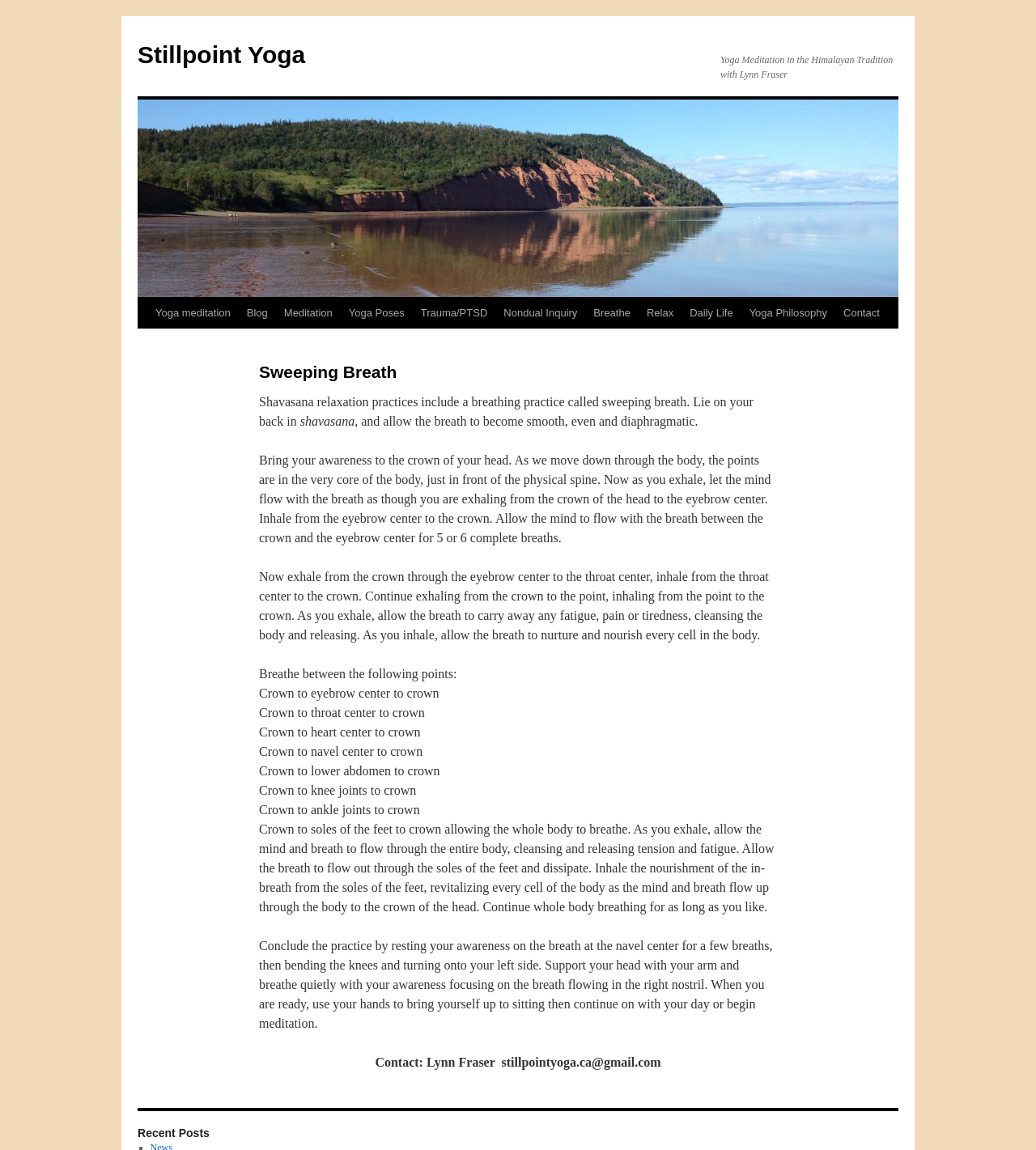Identify the bounding box coordinates for the region of the element that should be clicked to carry out the instruction: "Click on the 'Stillpoint Yoga' link". The bounding box coordinates should be four float numbers between 0 and 1, i.e., [left, top, right, bottom].

[0.133, 0.036, 0.295, 0.059]